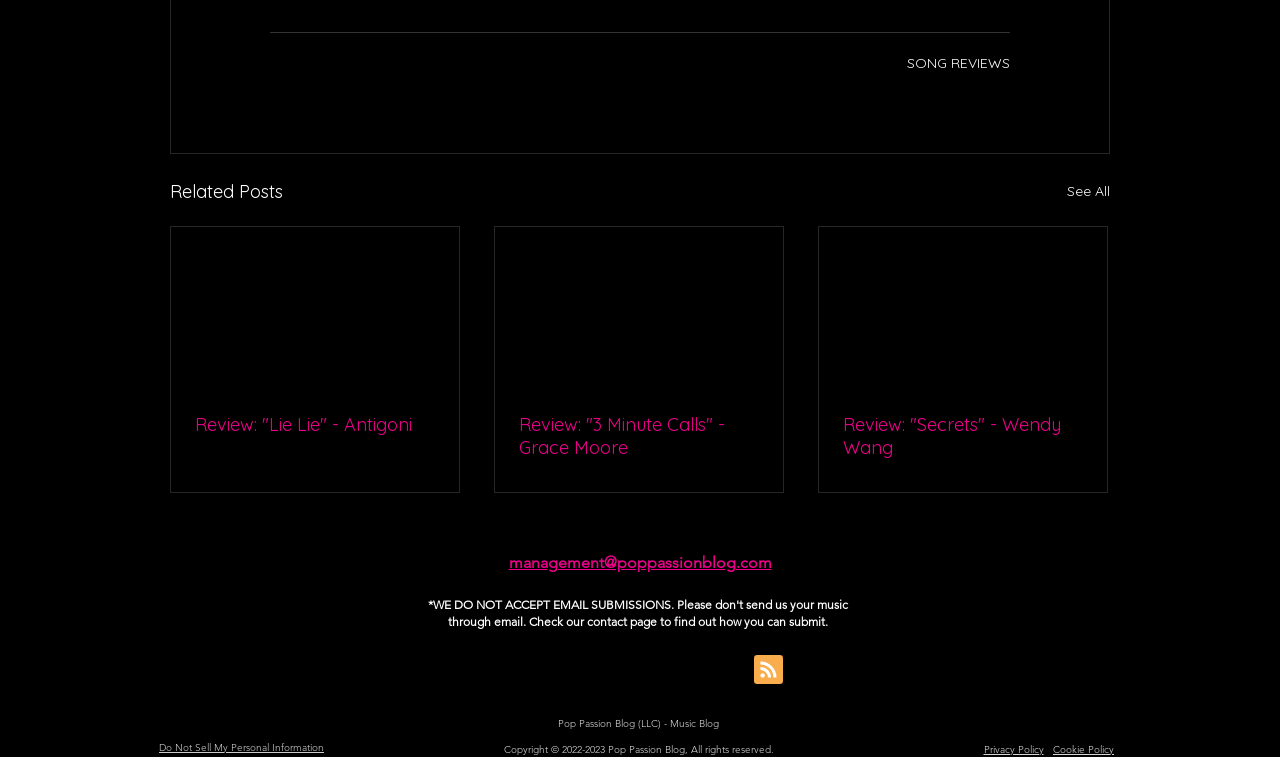What is the name of the blog?
Please answer the question with as much detail as possible using the screenshot.

The name of the blog can be found at the bottom of the webpage, where it says 'Pop Passion Blog (LLC) - Music Blog'.